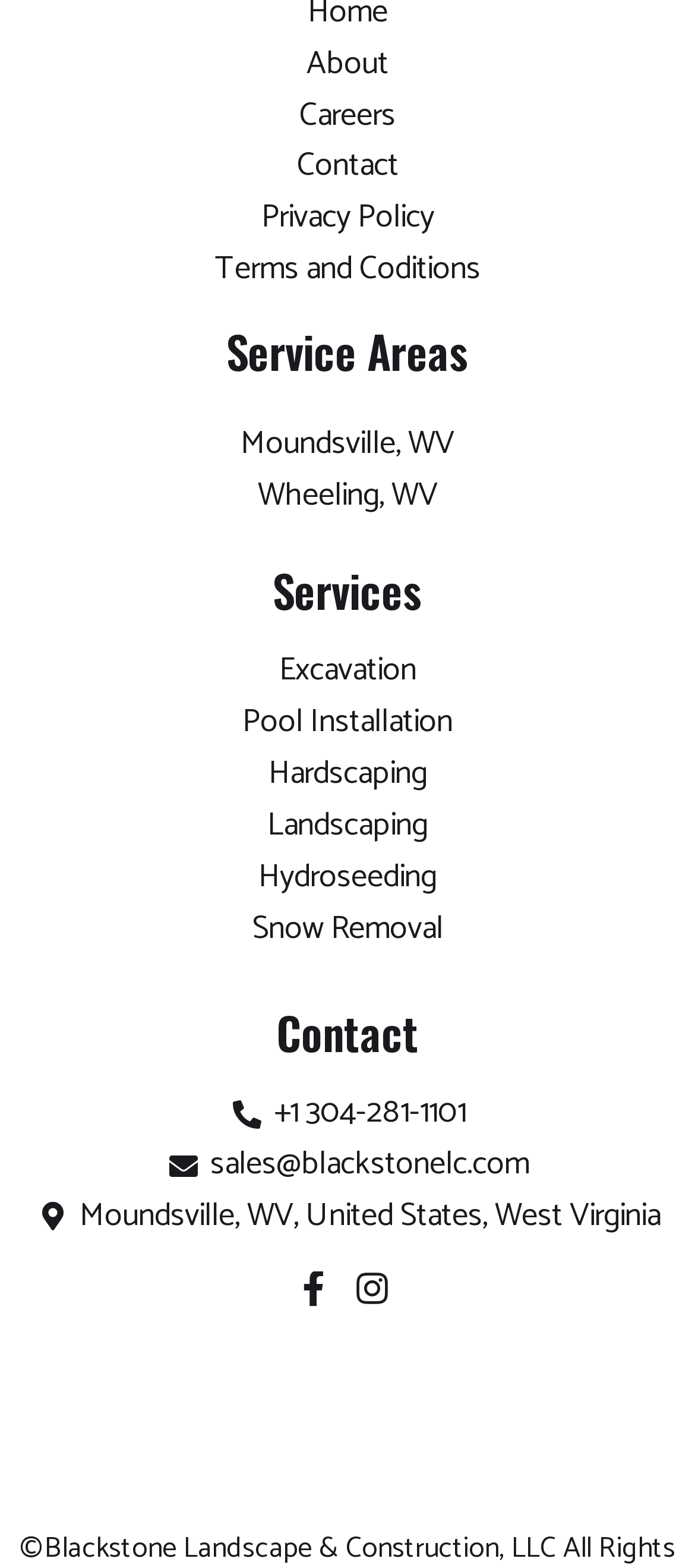Provide a one-word or brief phrase answer to the question:
How many service areas are listed?

2